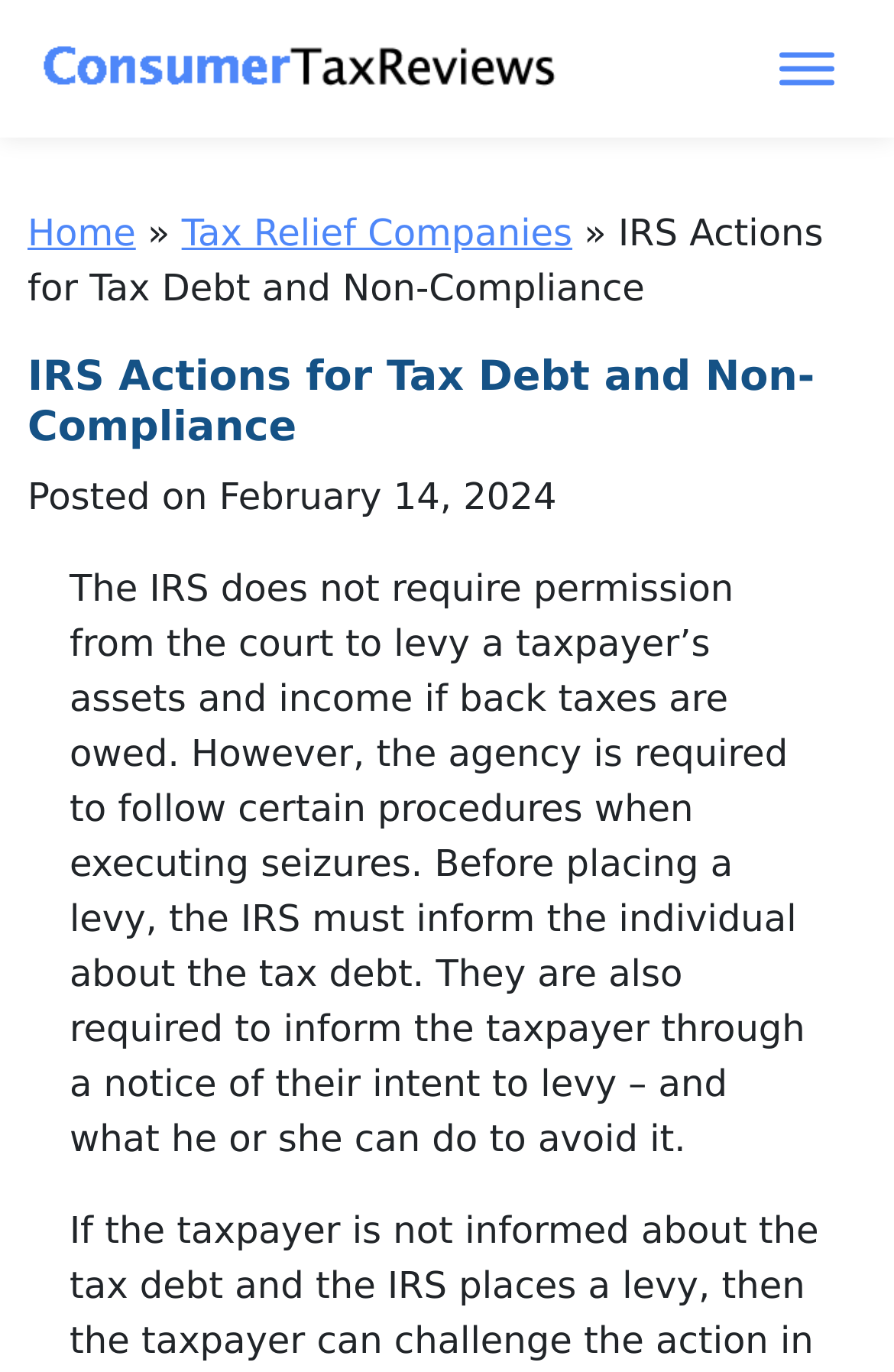Analyze the image and provide a detailed answer to the question: What is the relationship between the IRS and the court in terms of levying a taxpayer's assets?

According to the webpage, the IRS does not require permission from the court to levy a taxpayer's assets and income if back taxes are owed. This implies that the IRS has the authority to seize assets without needing court approval.